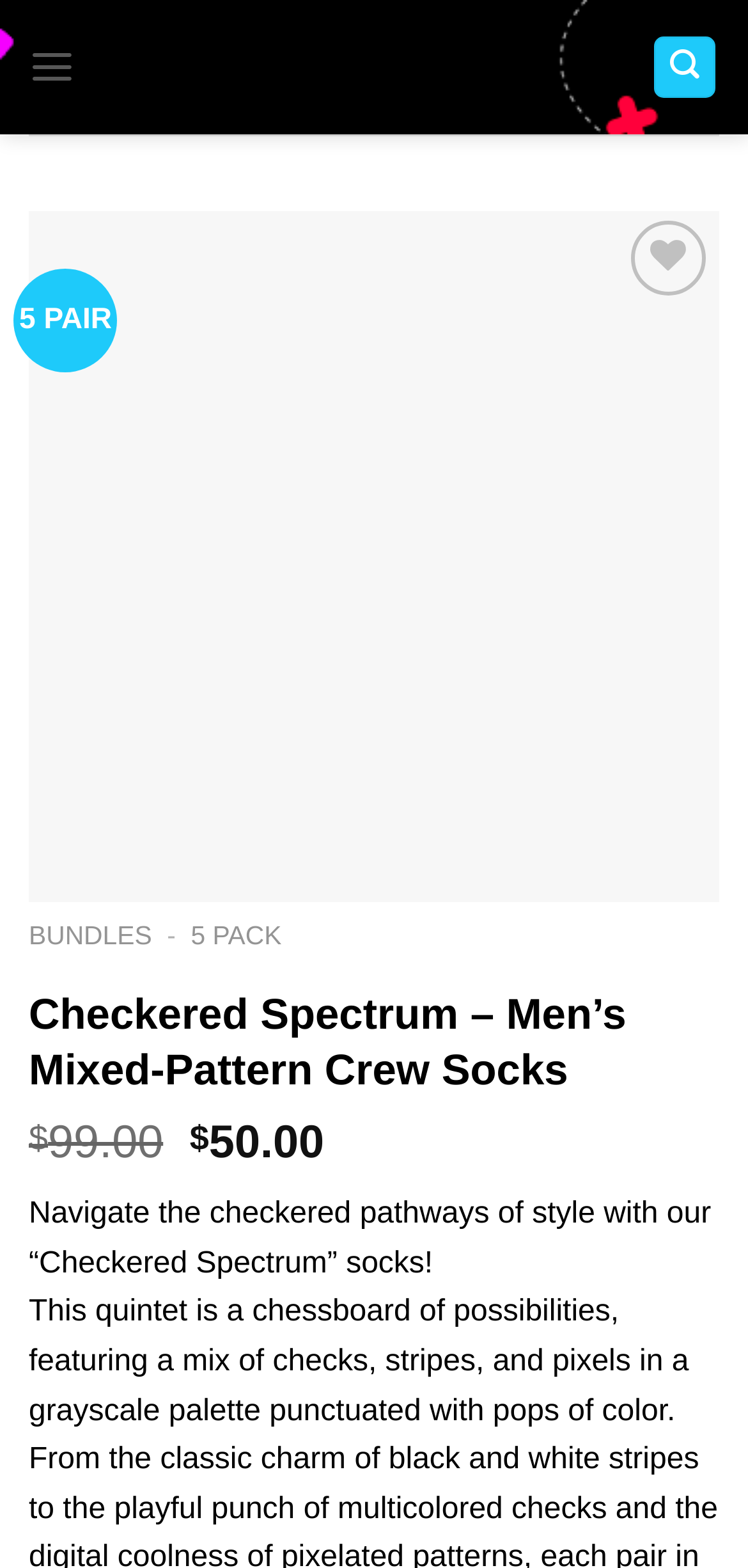Analyze the image and answer the question with as much detail as possible: 
What is the name of the socks?

I found the name of the socks by looking at the link 'Checkered Spectrum - Men's Mixed-Pattern Crew Socks' which is located above the image of the socks.